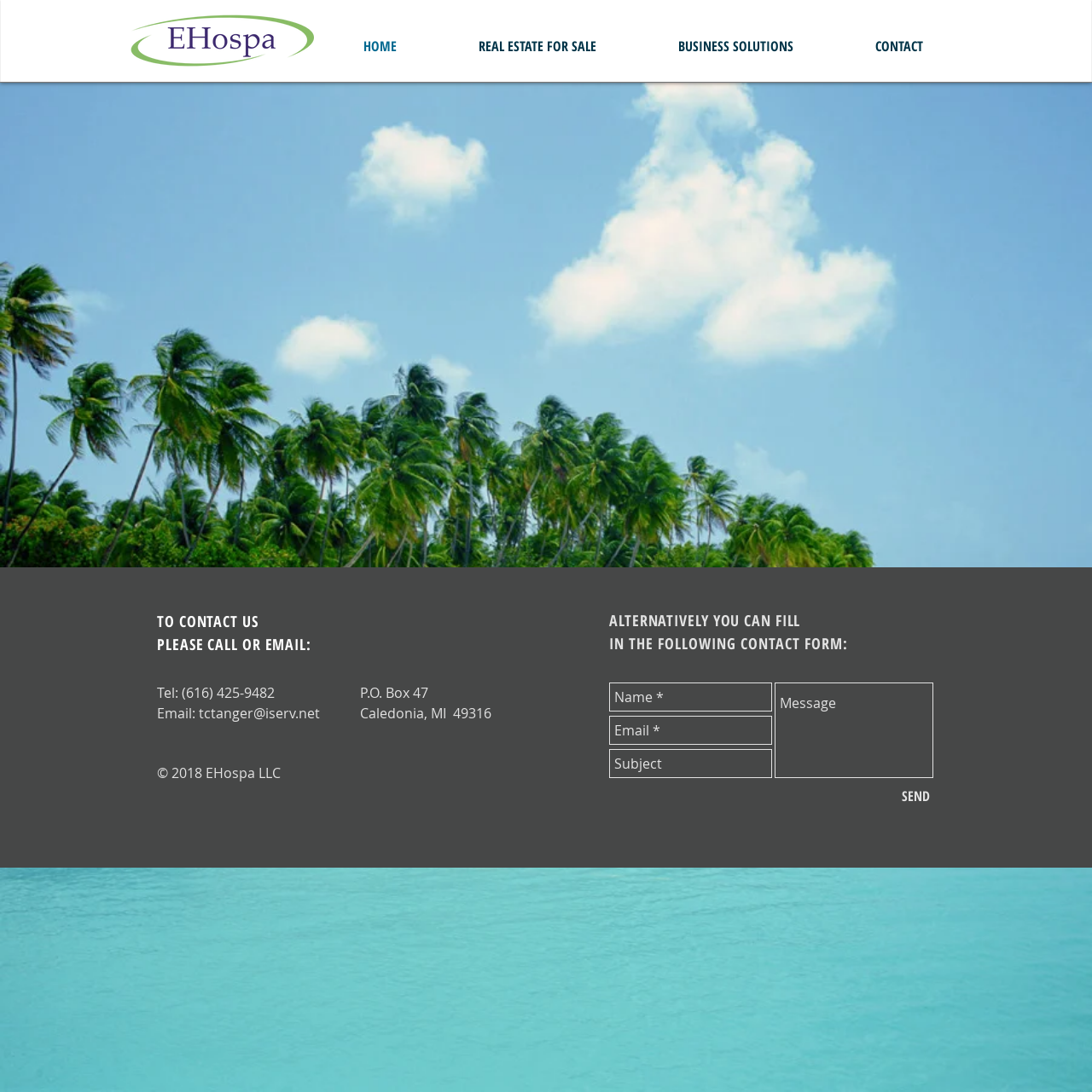What is the company's mailing address?
Based on the image, provide a one-word or brief-phrase response.

P.O. Box 47, Caledonia, MI 49316